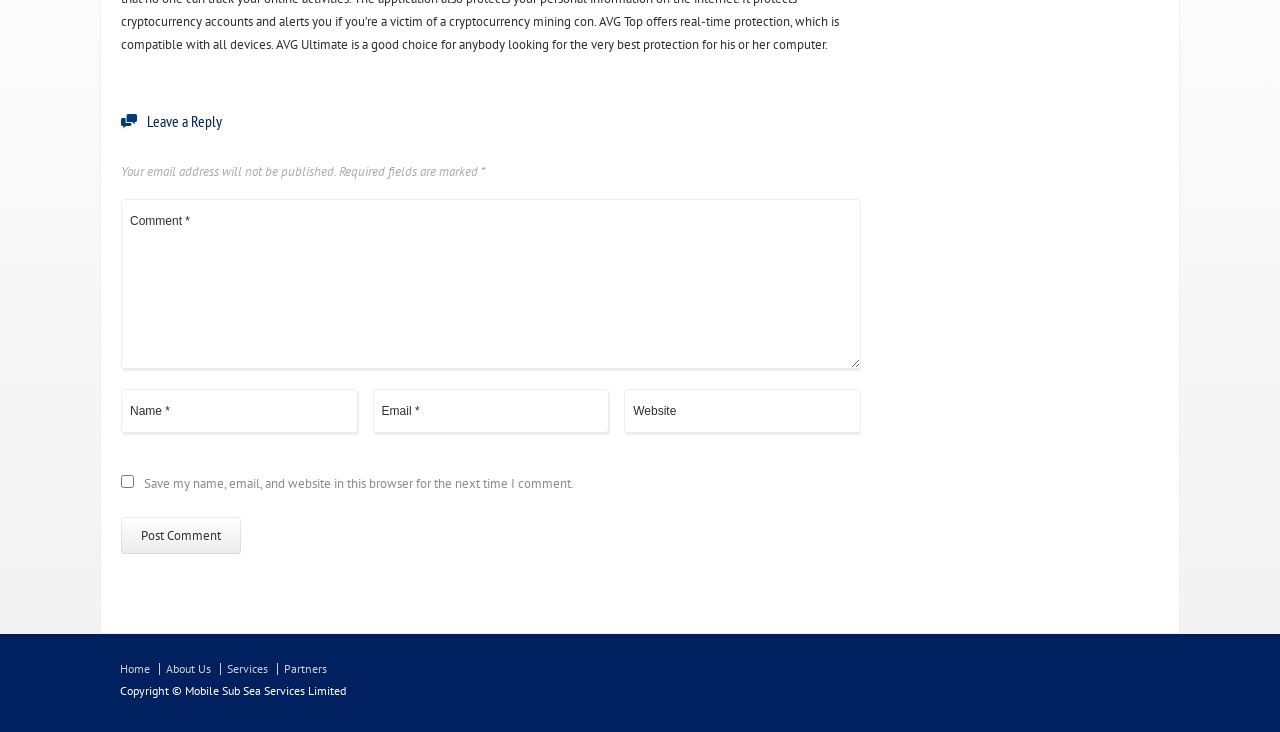Determine the bounding box of the UI component based on this description: "About Us". The bounding box coordinates should be four float values between 0 and 1, i.e., [left, top, right, bottom].

[0.13, 0.903, 0.165, 0.923]